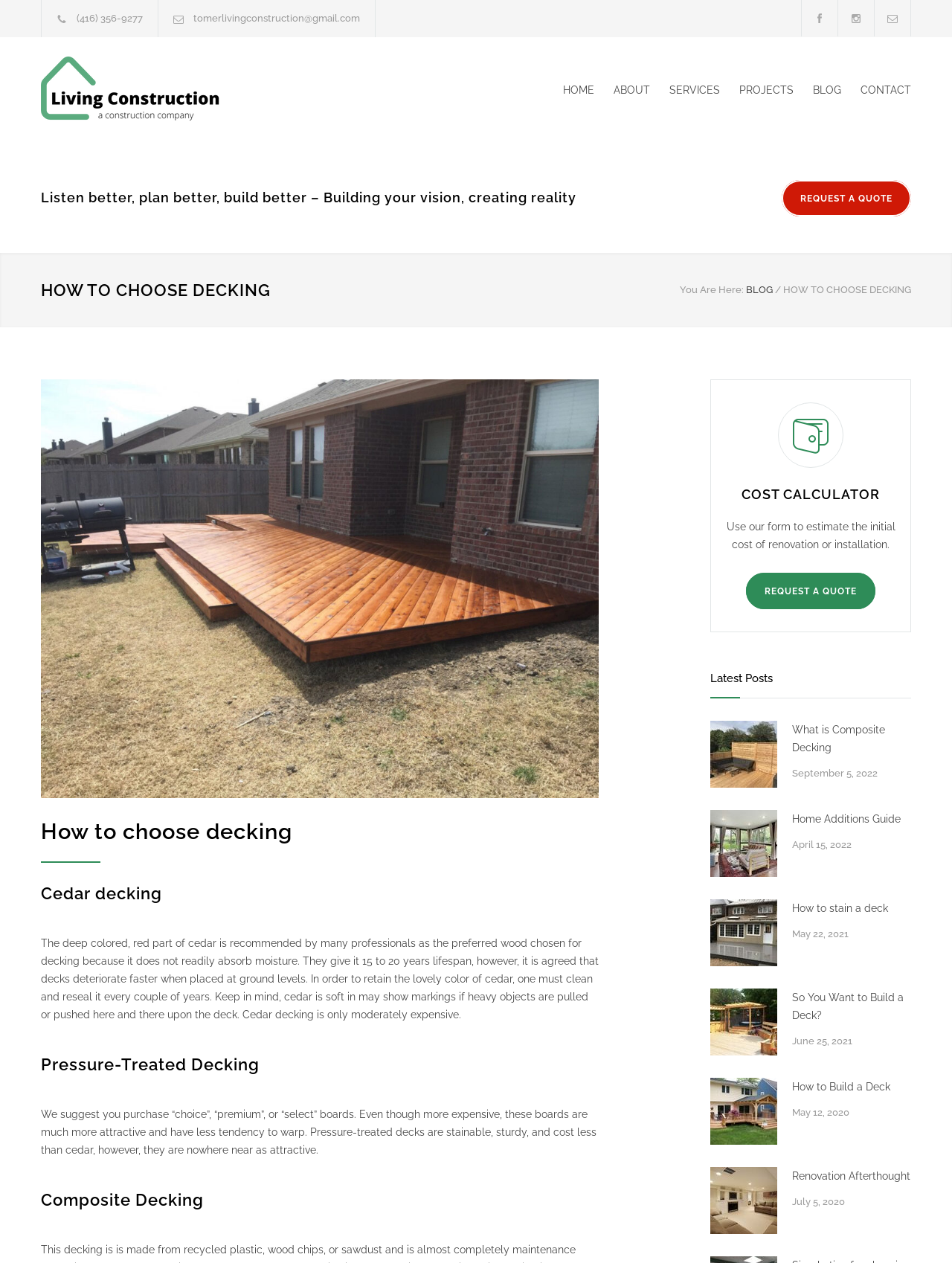Locate the bounding box coordinates of the element you need to click to accomplish the task described by this instruction: "Click the 'What is Composite Decking' link".

[0.746, 0.571, 0.816, 0.624]